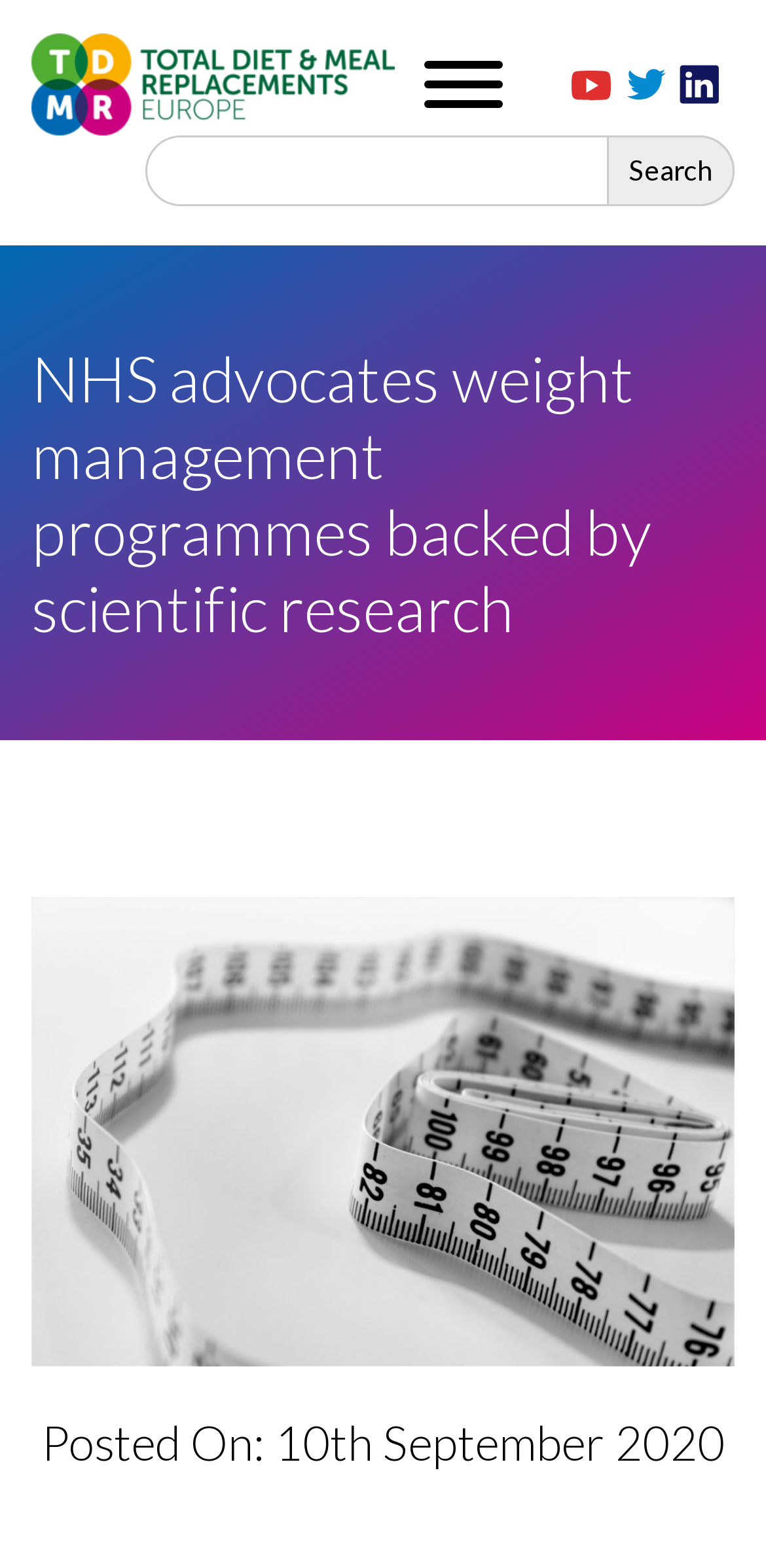Identify the main title of the webpage and generate its text content.

NHS advocates weight management programmes backed by scientific research